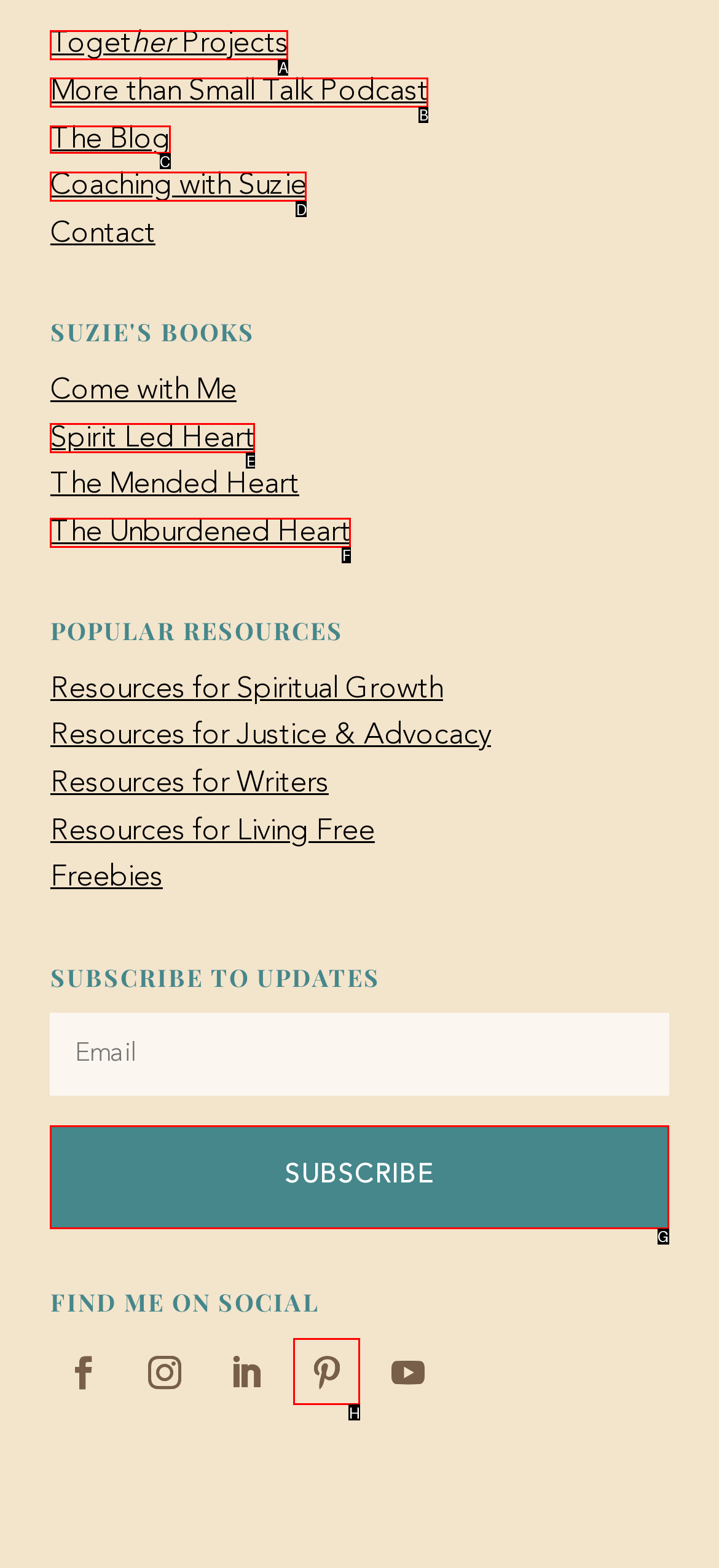Indicate which red-bounded element should be clicked to perform the task: Visit Suzie's blog Answer with the letter of the correct option.

C